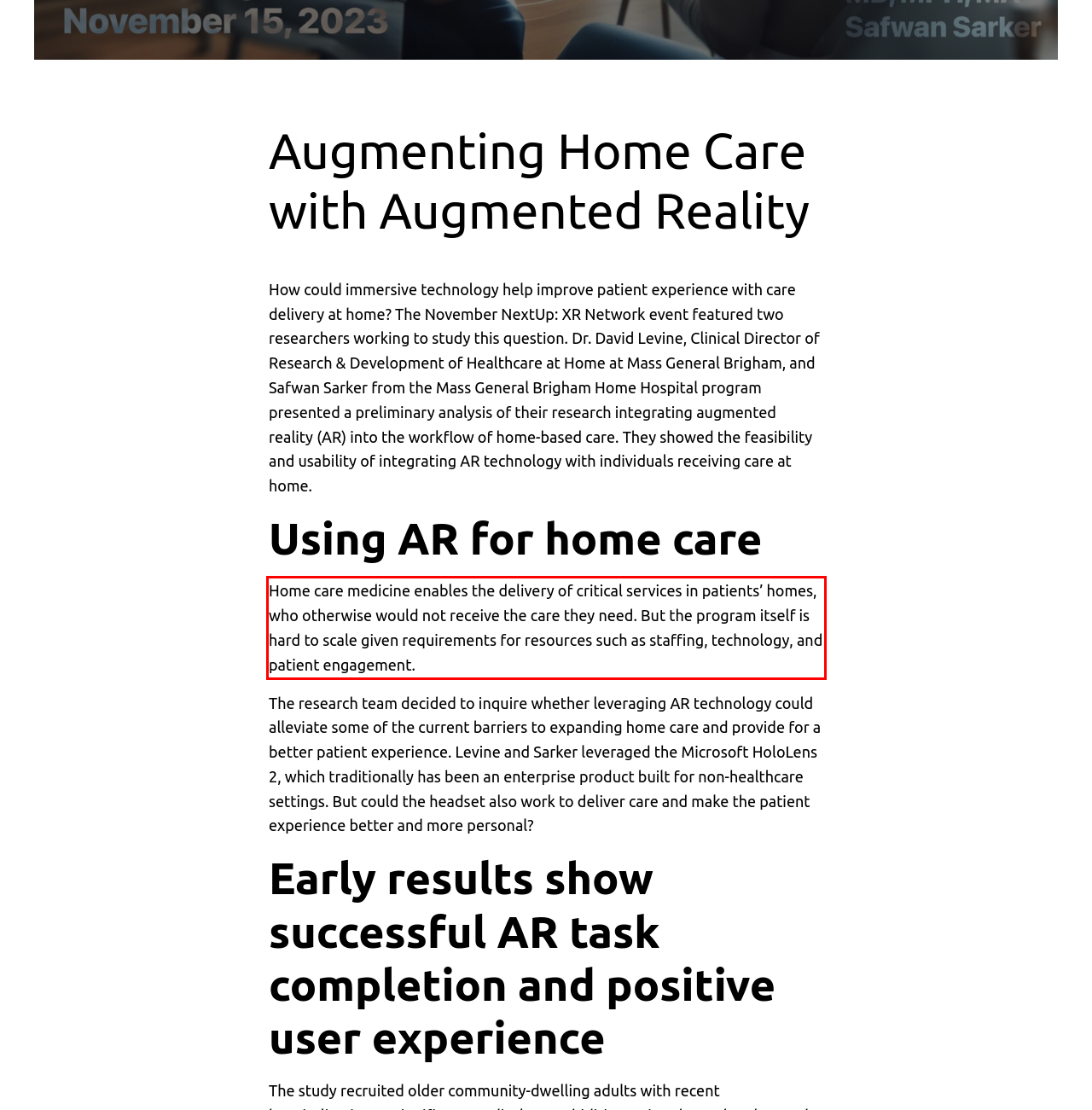Using the provided screenshot, read and generate the text content within the red-bordered area.

Home care medicine enables the delivery of critical services in patients’ homes, who otherwise would not receive the care they need. But the program itself is hard to scale given requirements for resources such as staffing, technology, and patient engagement.